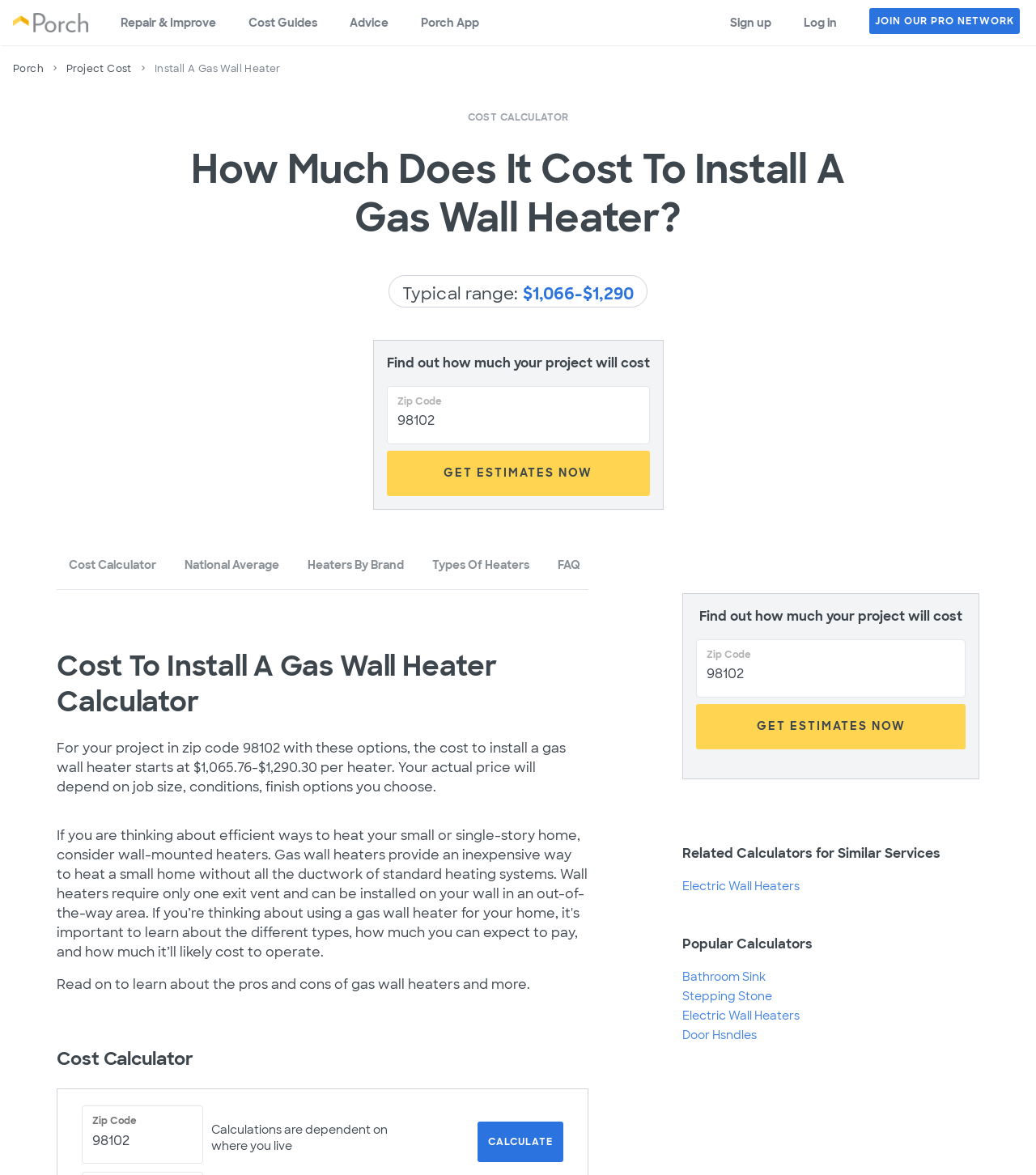Can you find and generate the webpage's heading?

How Much Does It Cost To Install A Gas Wall Heater?